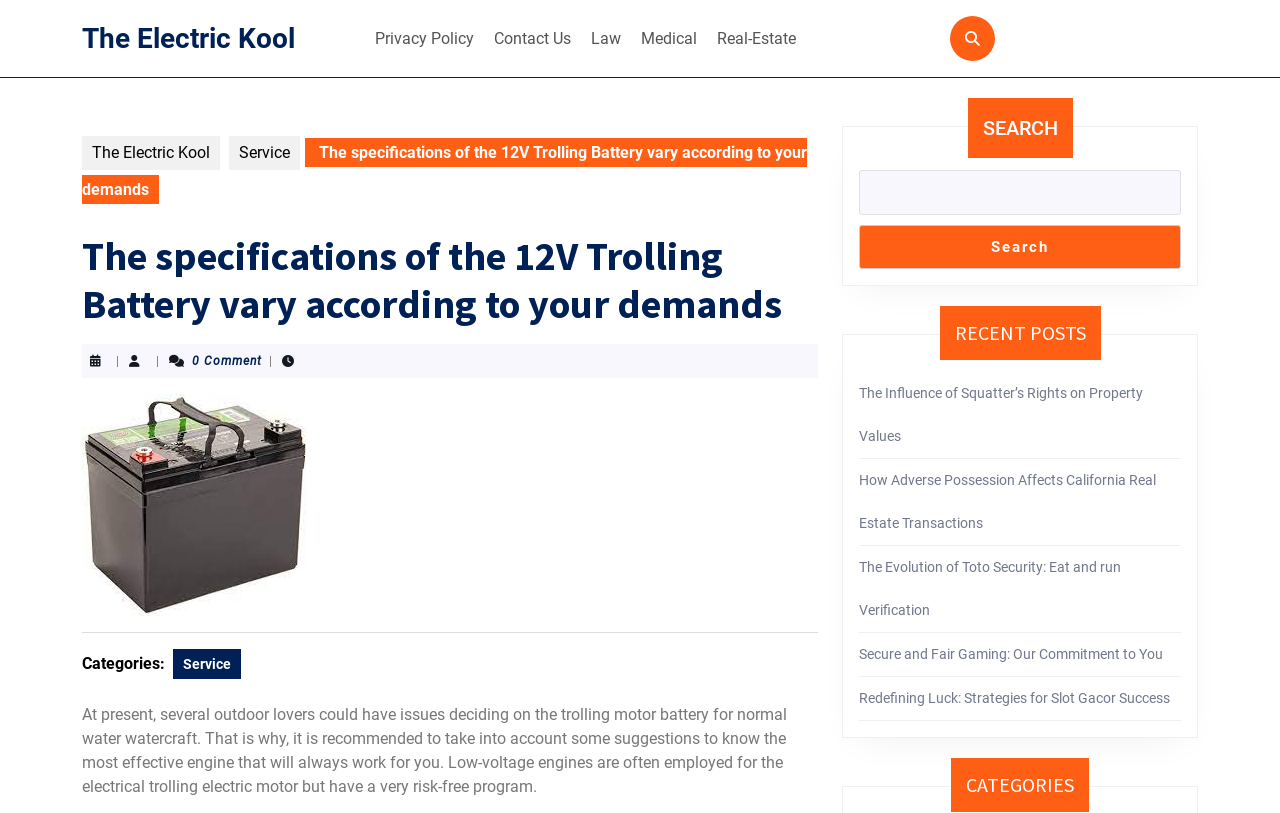Give an in-depth explanation of the webpage layout and content.

The webpage is about The Electric Kool, a website that provides information on various topics, including 12V Trolling Battery specifications. At the top left, there is a link to the website's homepage, "The Electric Kool". Next to it, there is a navigation menu with links to "Privacy Policy", "Contact Us", "Law", "Medical", and "Real-Estate".

Below the navigation menu, there is a link to the website's logo, represented by a font awesome icon. On the same line, there are links to "The Electric Kool" and "Service". 

The main content of the webpage is a blog post titled "The specifications of the 12V Trolling Battery vary according to your demands". The post has a thumbnail image on the left and a brief summary of the article on the right. The article discusses the importance of choosing the right trolling motor battery for watercraft and provides some suggestions for selecting the best engine.

Below the article, there is a horizontal separator line. Following the separator, there are links to categories, including "Service". The webpage also features a search bar on the right side, with a search button and a placeholder text "SEARCH".

On the right side of the webpage, there are two complementary sections. The top section has a search box and a button. The bottom section has a heading "RECENT POSTS" and lists five recent articles with links to each article. Below the recent posts section, there is a heading "CATEGORIES" at the bottom right corner of the webpage.